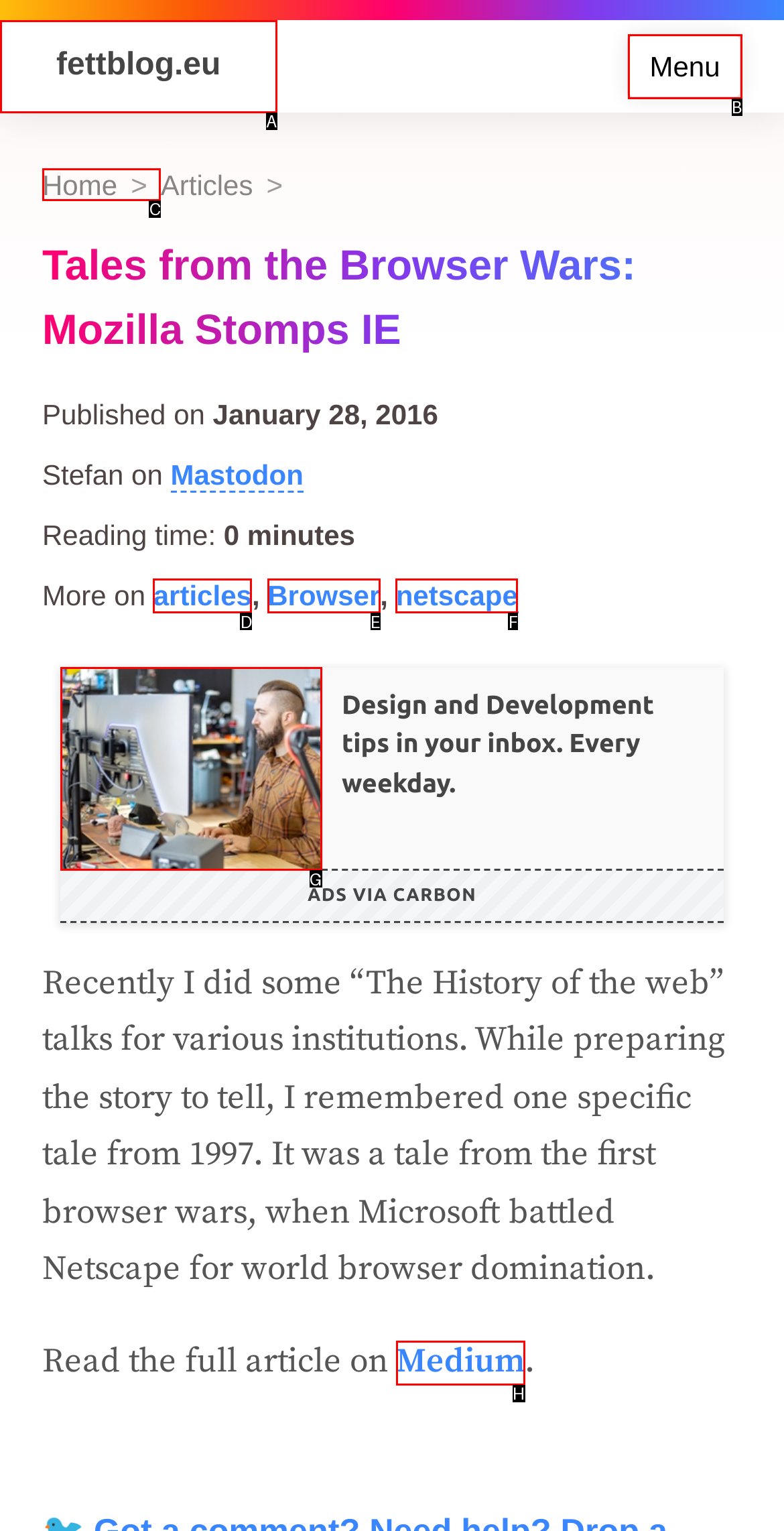Tell me which option I should click to complete the following task: Visit the home page Answer with the option's letter from the given choices directly.

C